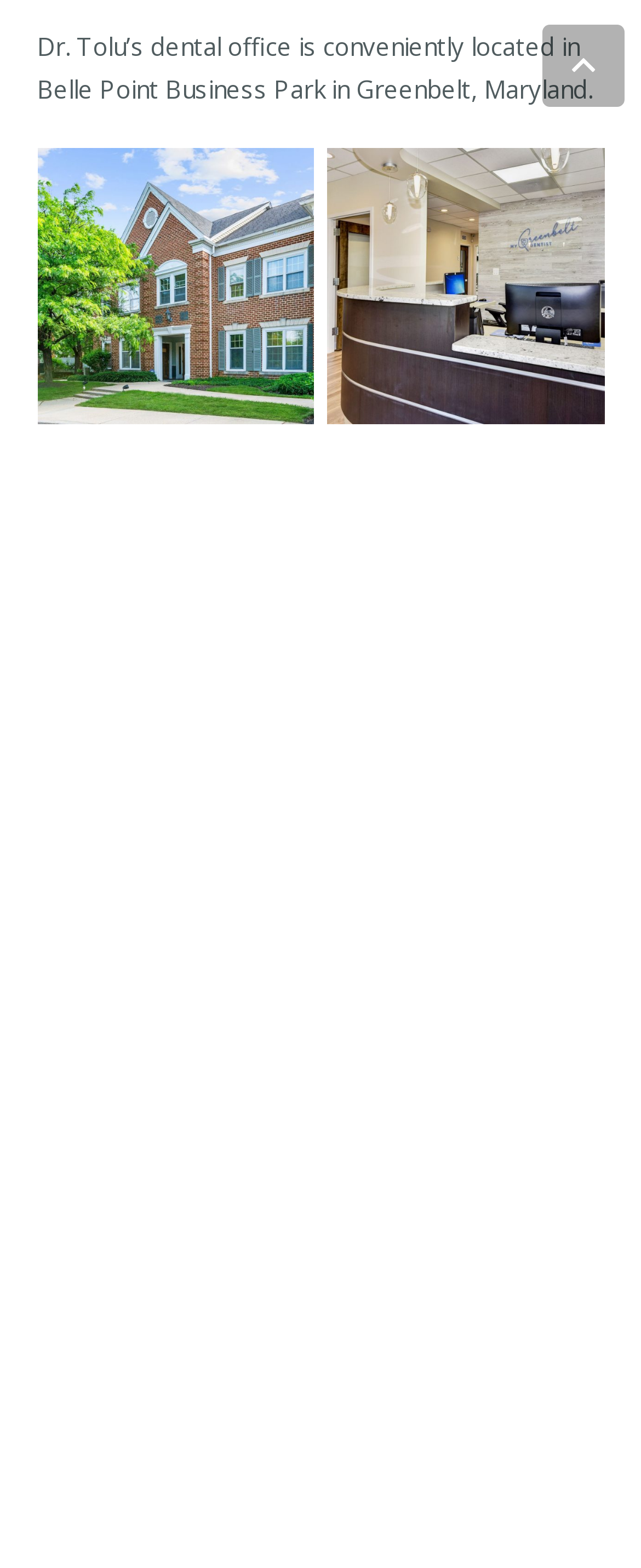Identify the bounding box coordinates for the element that needs to be clicked to fulfill this instruction: "View 'my-greenbelt-dentist-office-1'". Provide the coordinates in the format of four float numbers between 0 and 1: [left, top, right, bottom].

[0.058, 0.094, 0.49, 0.271]